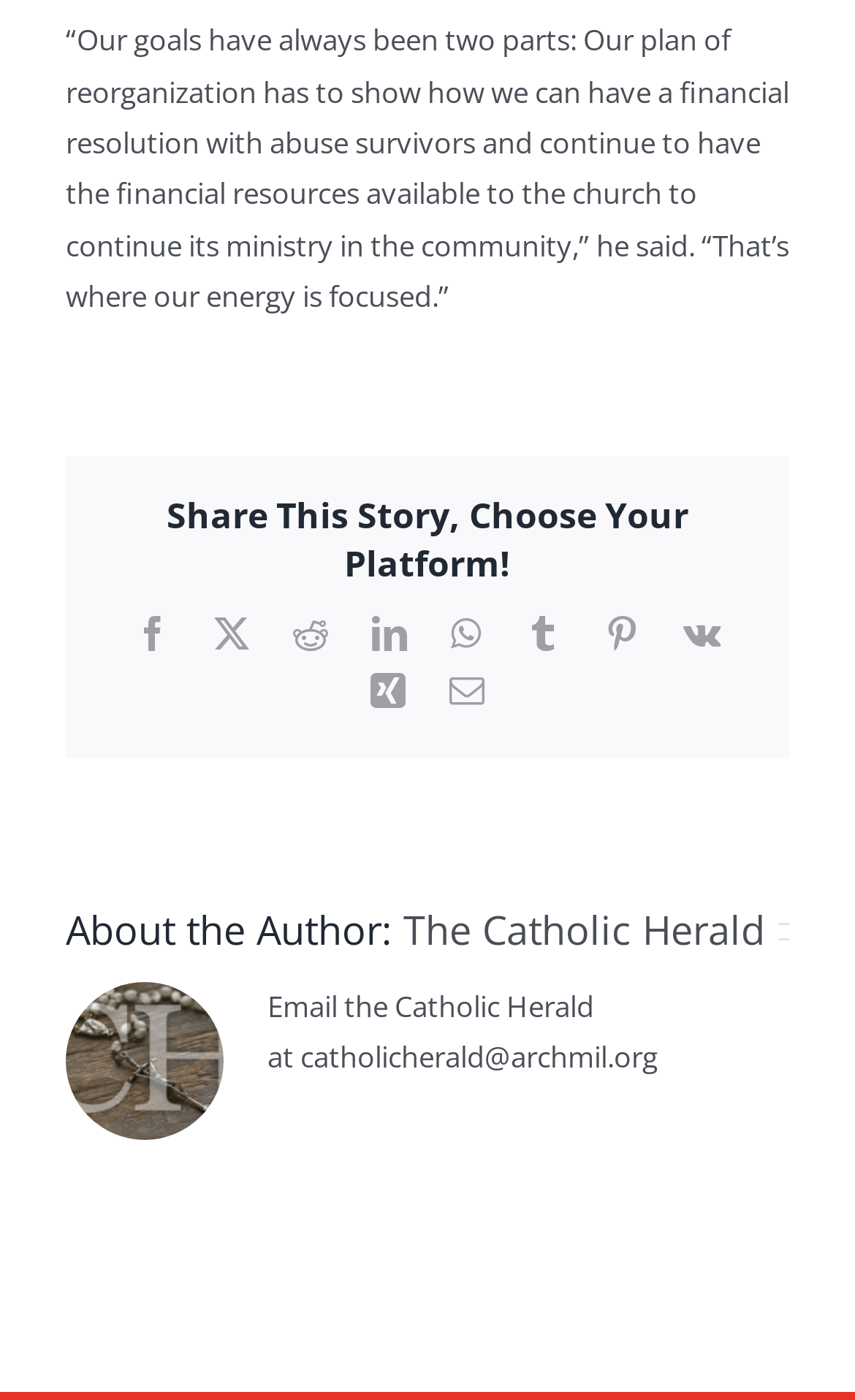Please determine the bounding box of the UI element that matches this description: The Catholic Herald. The coordinates should be given as (top-left x, top-left y, bottom-right x, bottom-right y), with all values between 0 and 1.

[0.472, 0.645, 0.895, 0.682]